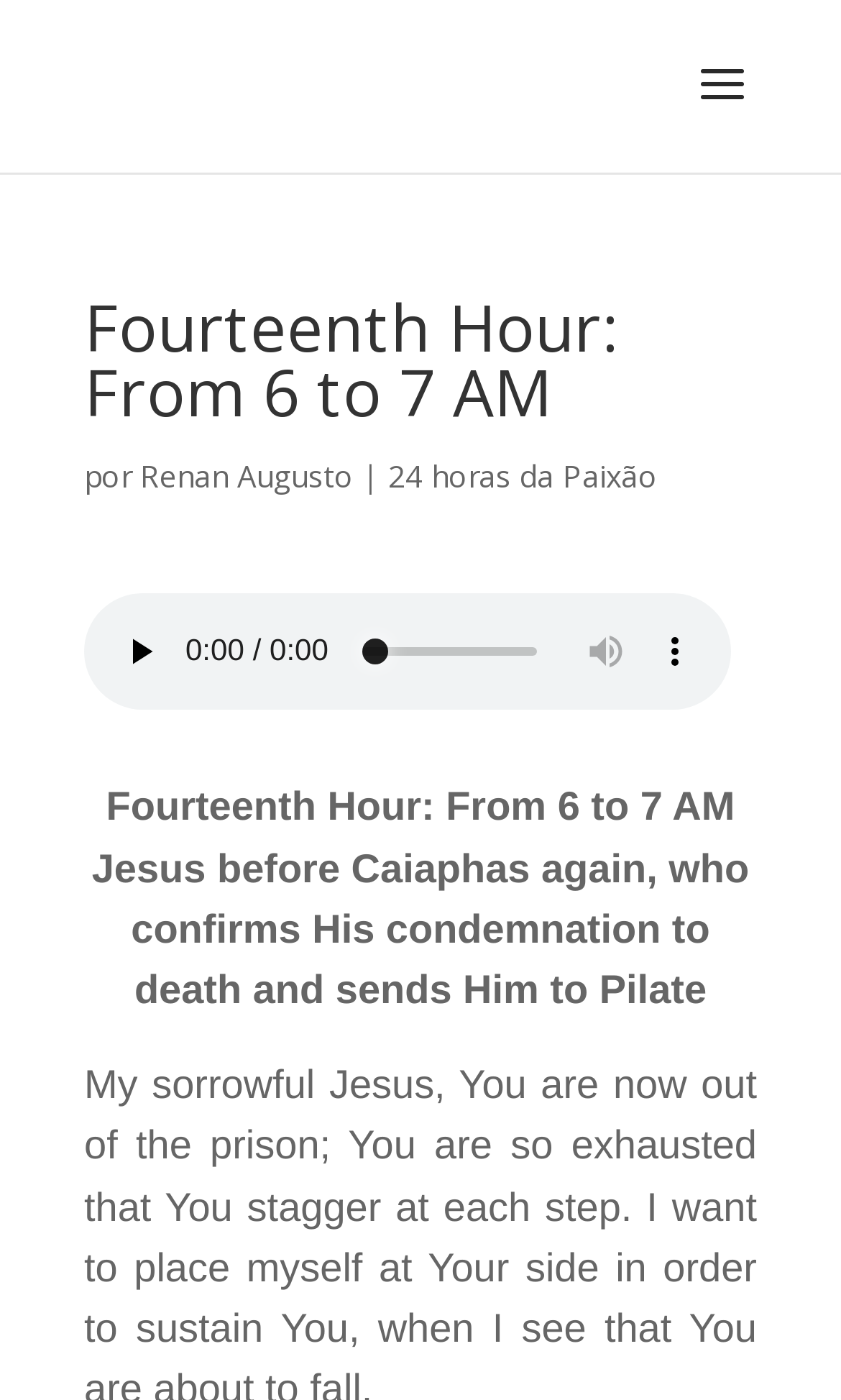Given the element description, predict the bounding box coordinates in the format (top-left x, top-left y, bottom-right x, bottom-right y). Make sure all values are between 0 and 1. Here is the element description: 24 horas da Paixão

[0.462, 0.325, 0.782, 0.354]